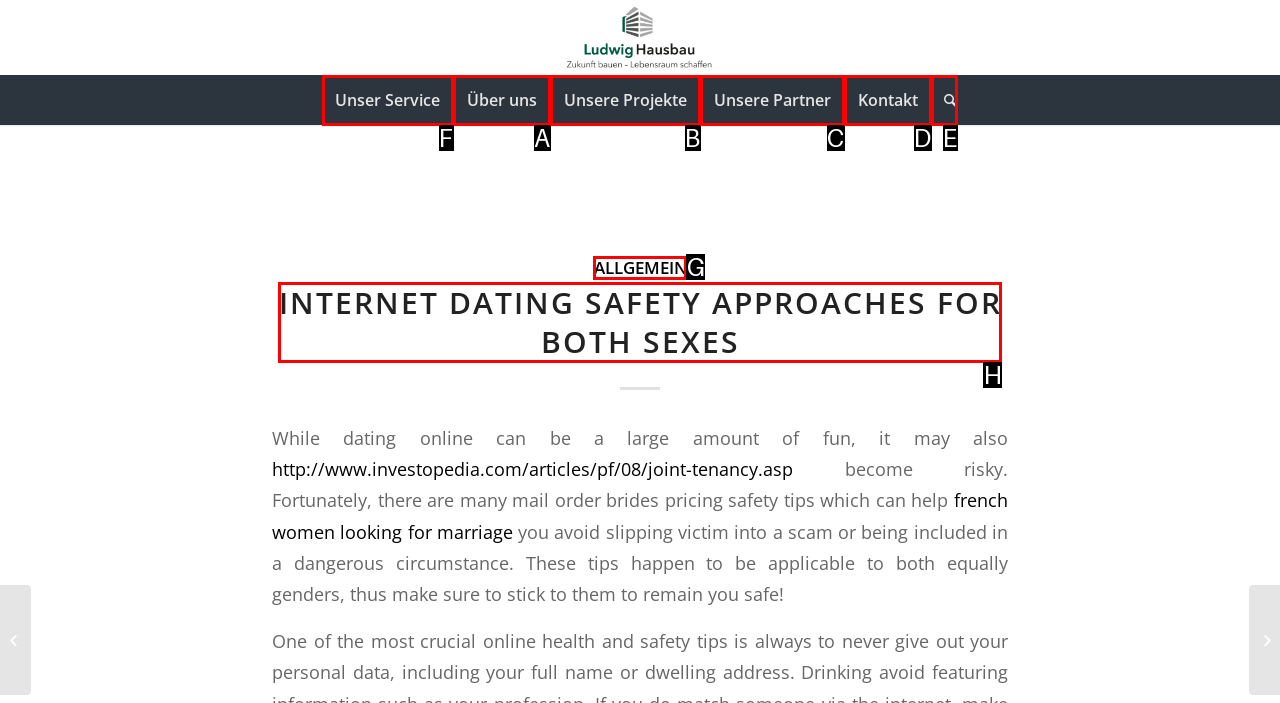Select the HTML element that needs to be clicked to carry out the task: Go to Unser Service page
Provide the letter of the correct option.

F